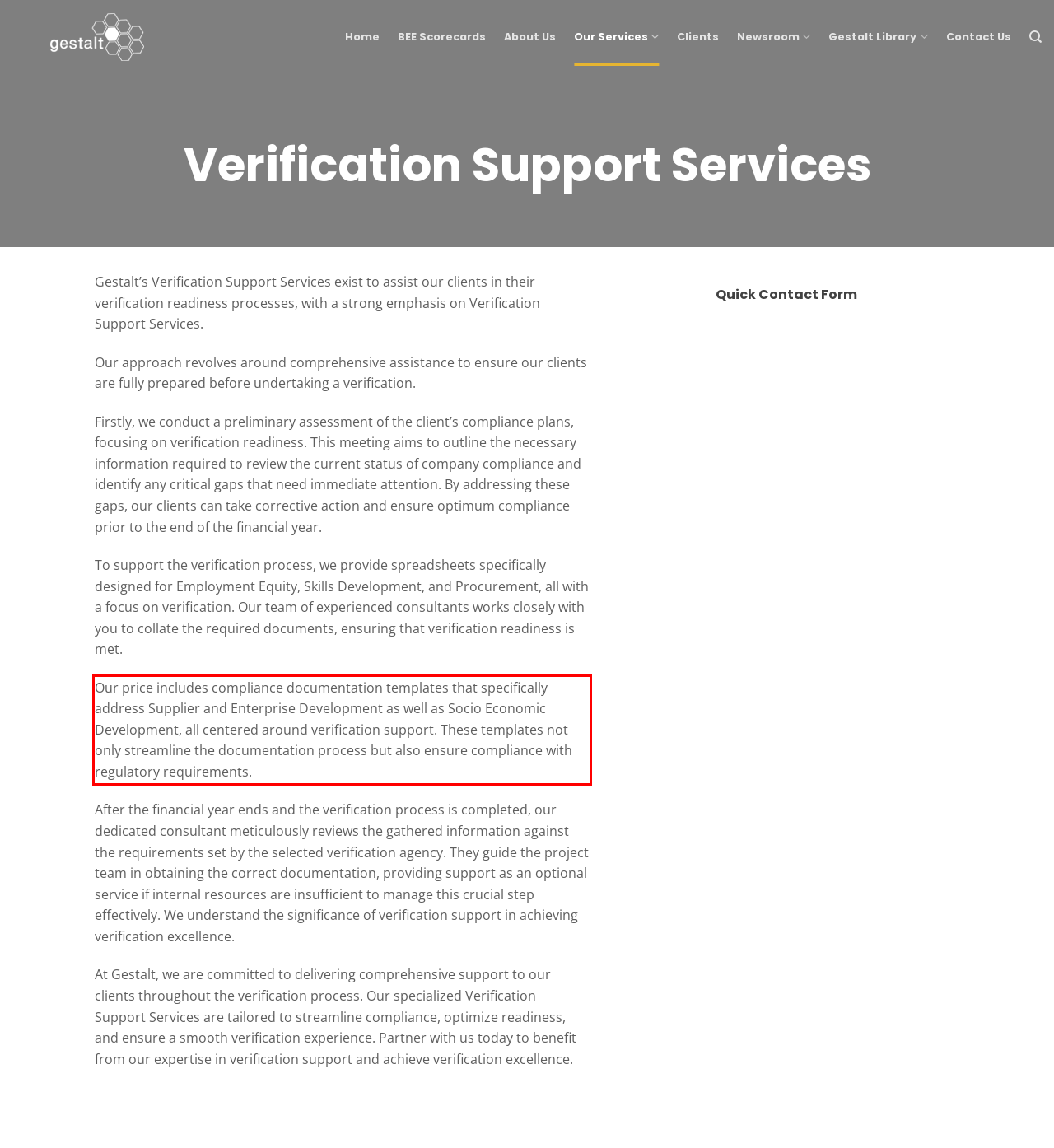Given a screenshot of a webpage with a red bounding box, please identify and retrieve the text inside the red rectangle.

Our price includes compliance documentation templates that specifically address Supplier and Enterprise Development as well as Socio Economic Development, all centered around verification support. These templates not only streamline the documentation process but also ensure compliance with regulatory requirements.